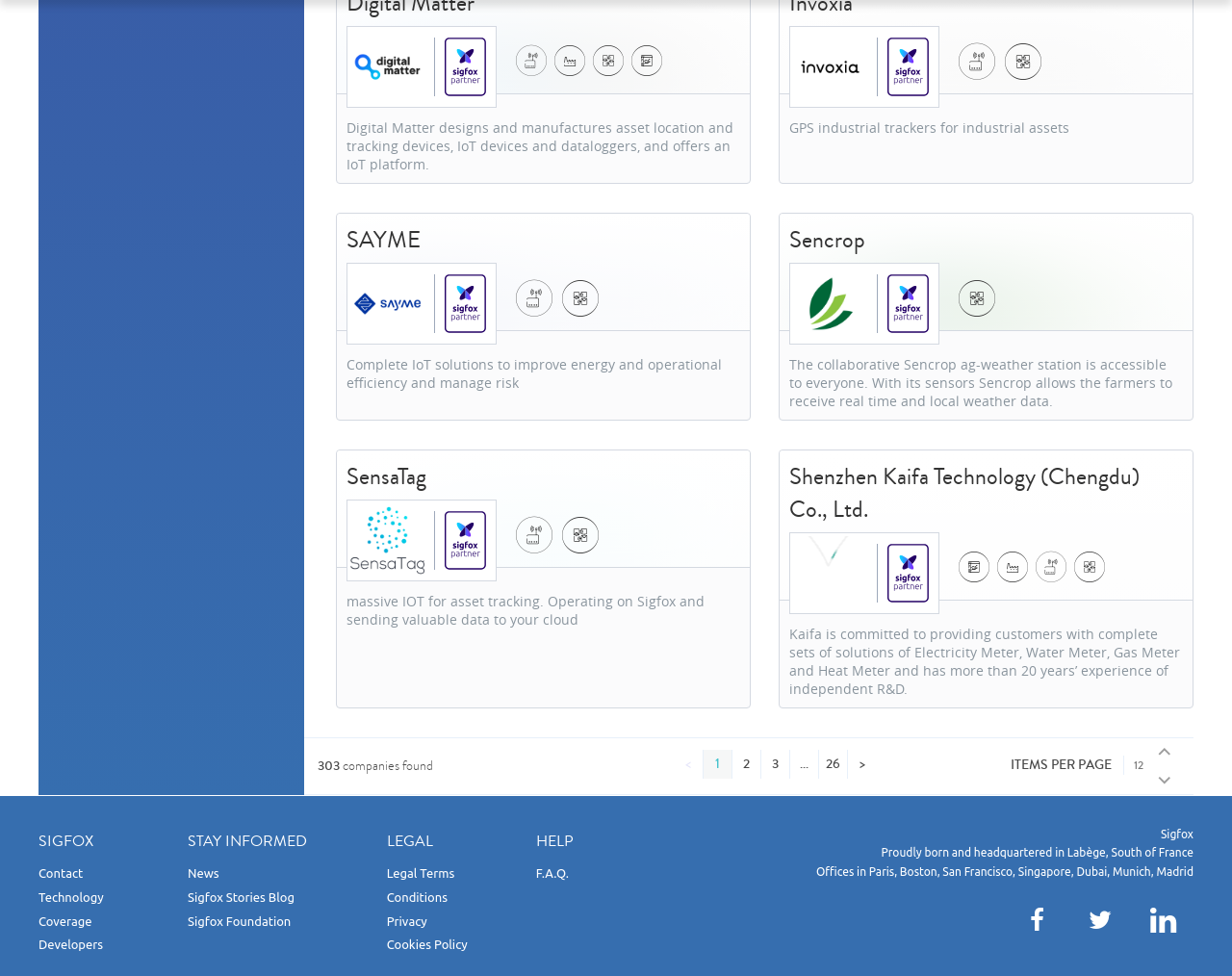Please give a succinct answer using a single word or phrase:
What is the company that designs and manufactures asset location and tracking devices?

Digital Matter